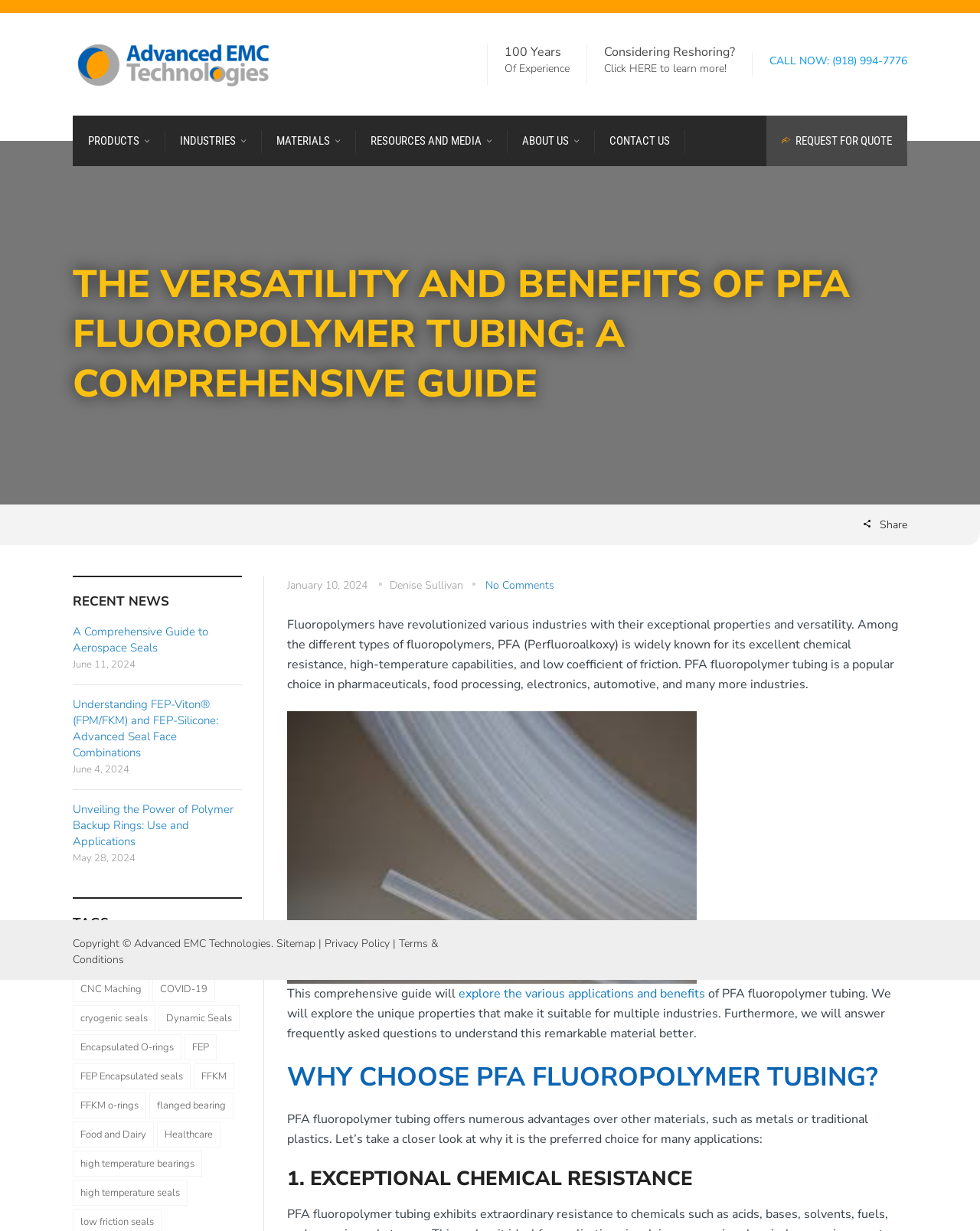Please identify and generate the text content of the webpage's main heading.

THE VERSATILITY AND BENEFITS OF PFA FLUOROPOLYMER TUBING: A COMPREHENSIVE GUIDE